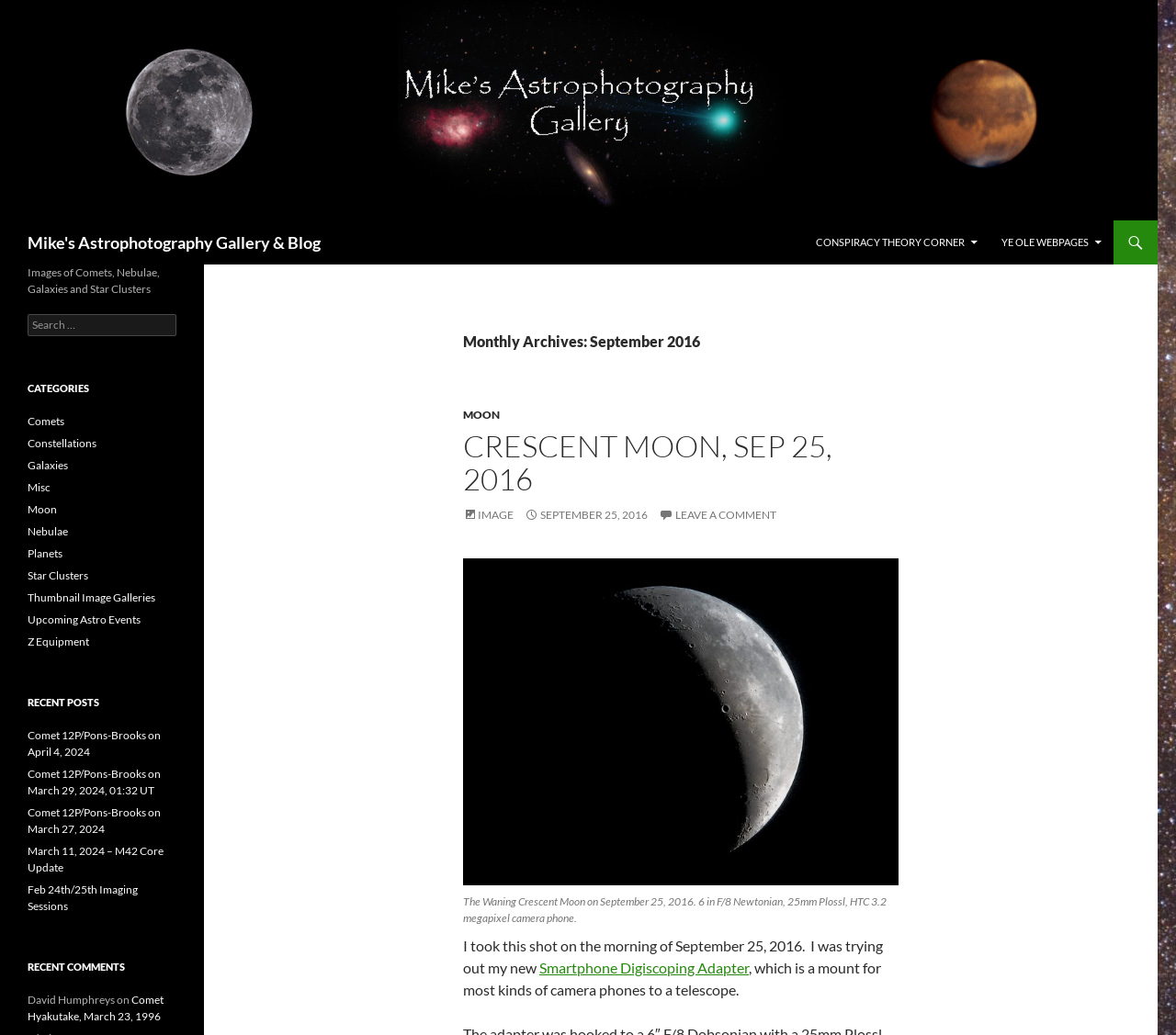Determine the bounding box coordinates of the clickable element to complete this instruction: "Search for images". Provide the coordinates in the format of four float numbers between 0 and 1, [left, top, right, bottom].

[0.023, 0.303, 0.15, 0.325]